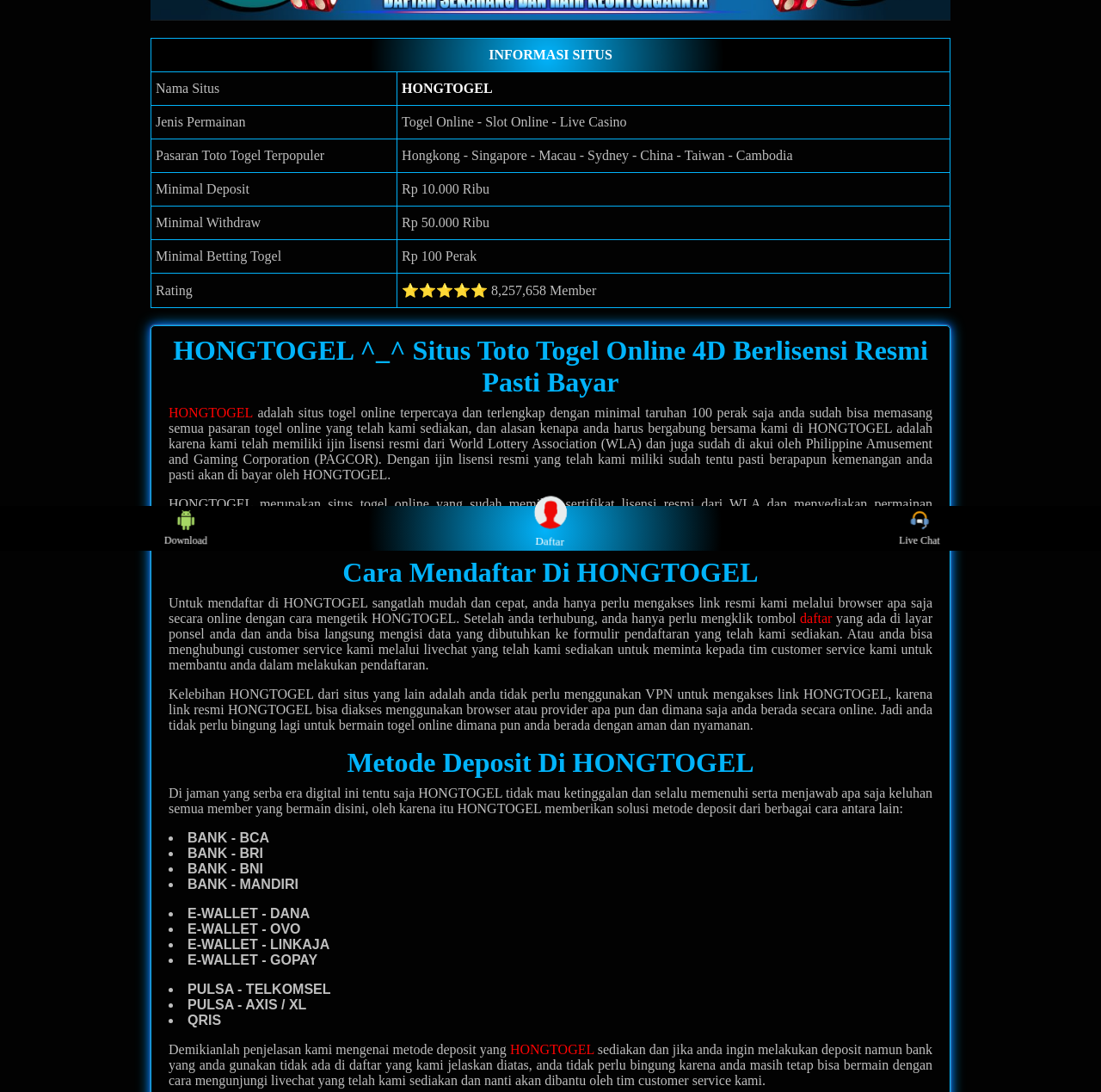Identify the bounding box of the HTML element described here: "Live Chat". Provide the coordinates as four float numbers between 0 and 1: [left, top, right, bottom].

[0.804, 0.467, 0.863, 0.501]